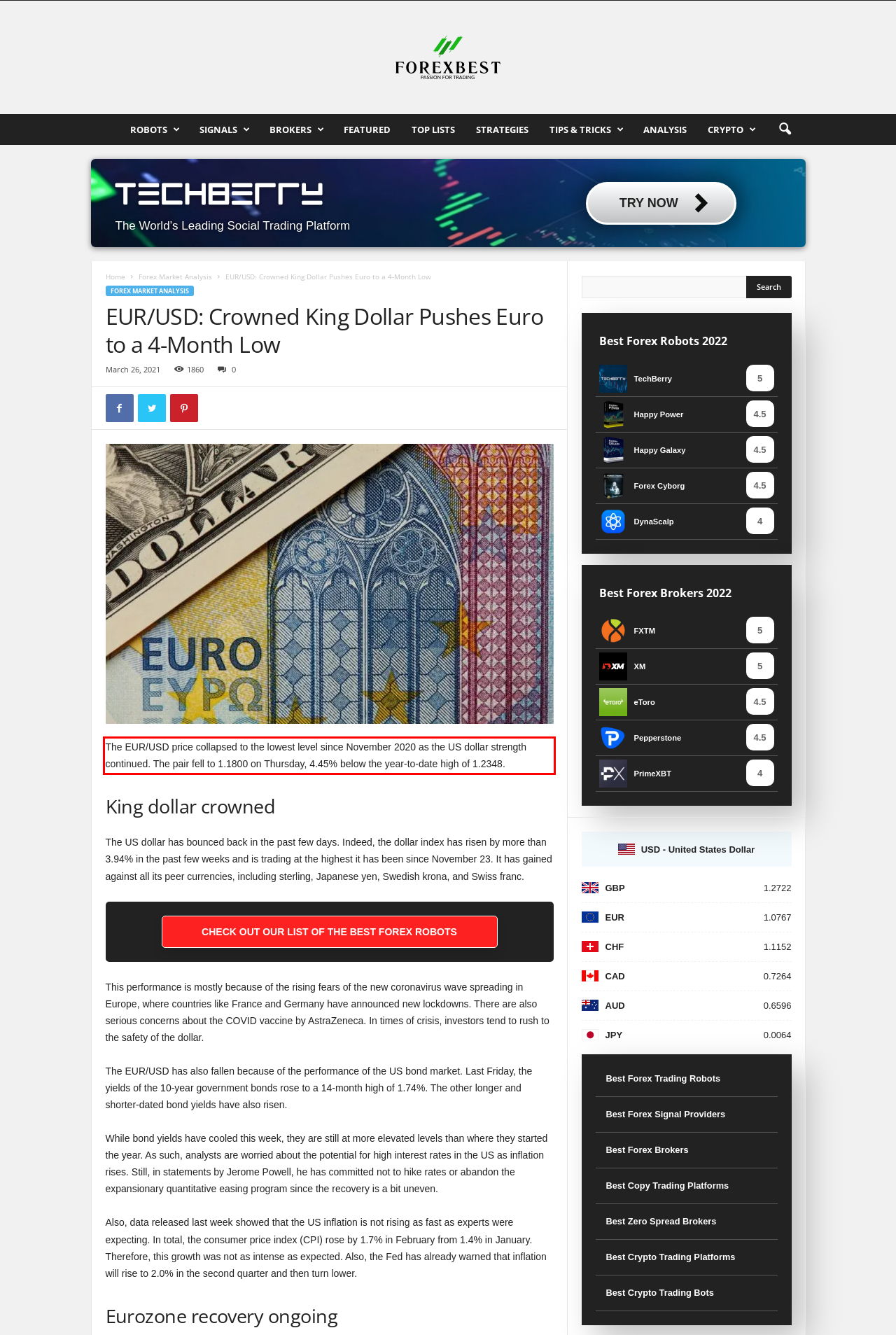Using the provided screenshot, read and generate the text content within the red-bordered area.

The EUR/USD price collapsed to the lowest level since November 2020 as the US dollar strength continued. The pair fell to 1.1800 on Thursday, 4.45% below the year-to-date high of 1.2348.